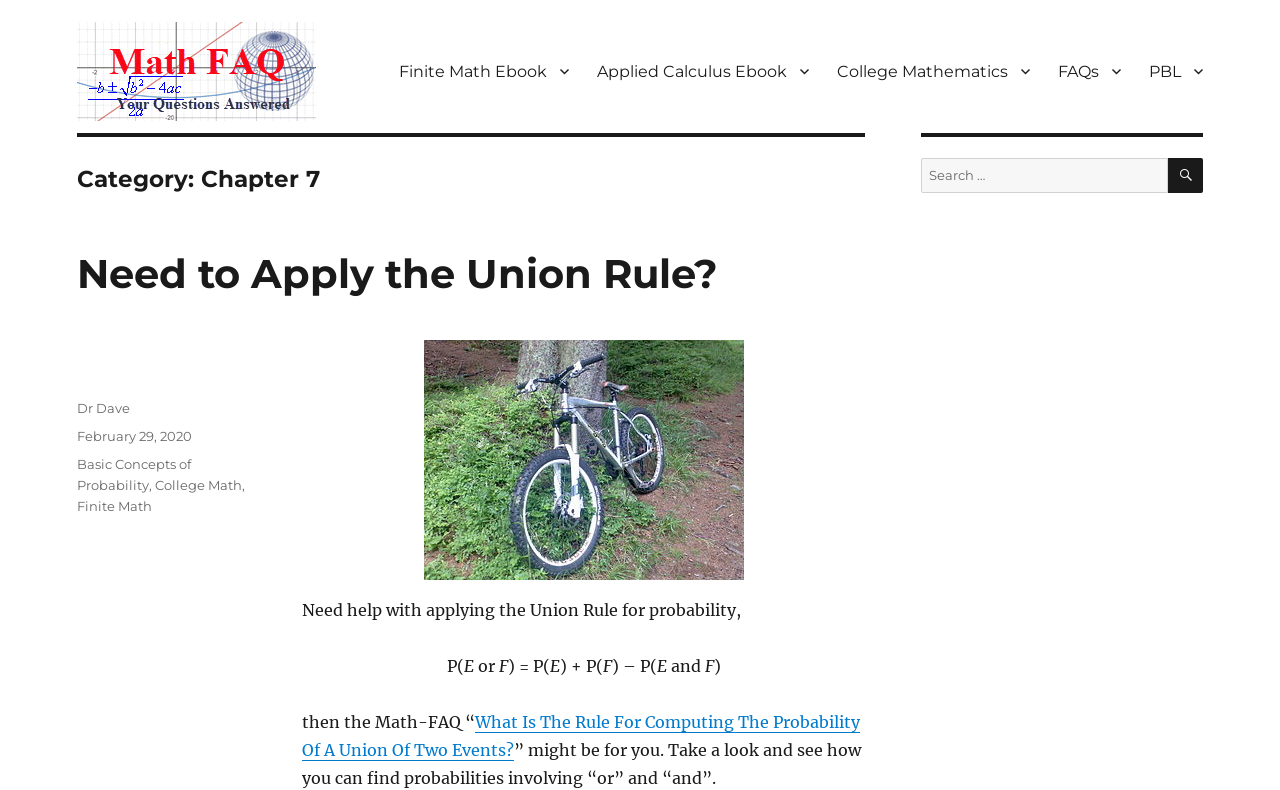Locate and generate the text content of the webpage's heading.

Category: Chapter 7